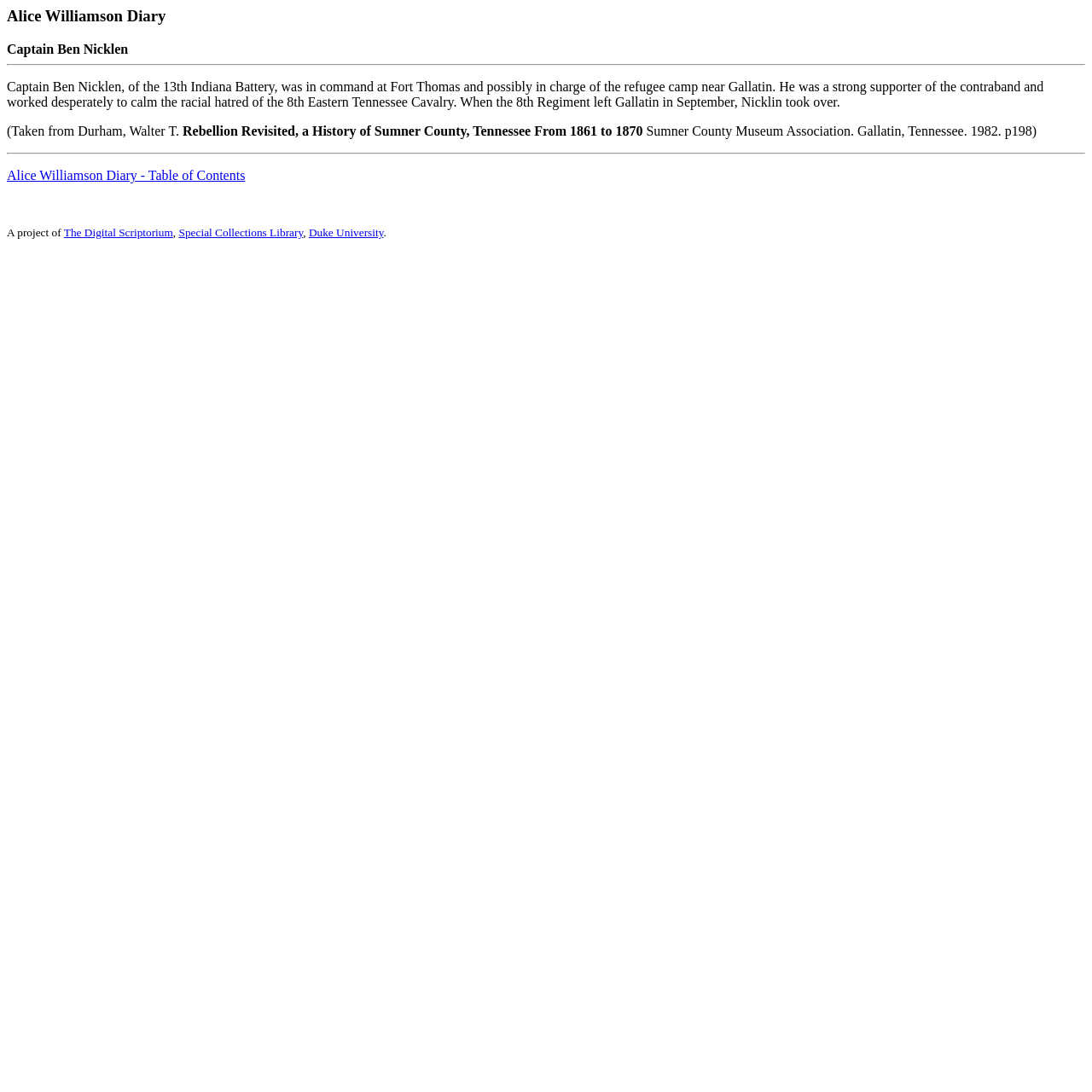What is the name of the project mentioned?
From the details in the image, answer the question comprehensively.

The project mentioned is 'Alice Williamson Diary', which is a project of The Digital Scriptorium and Special Collections Library, Duke University.